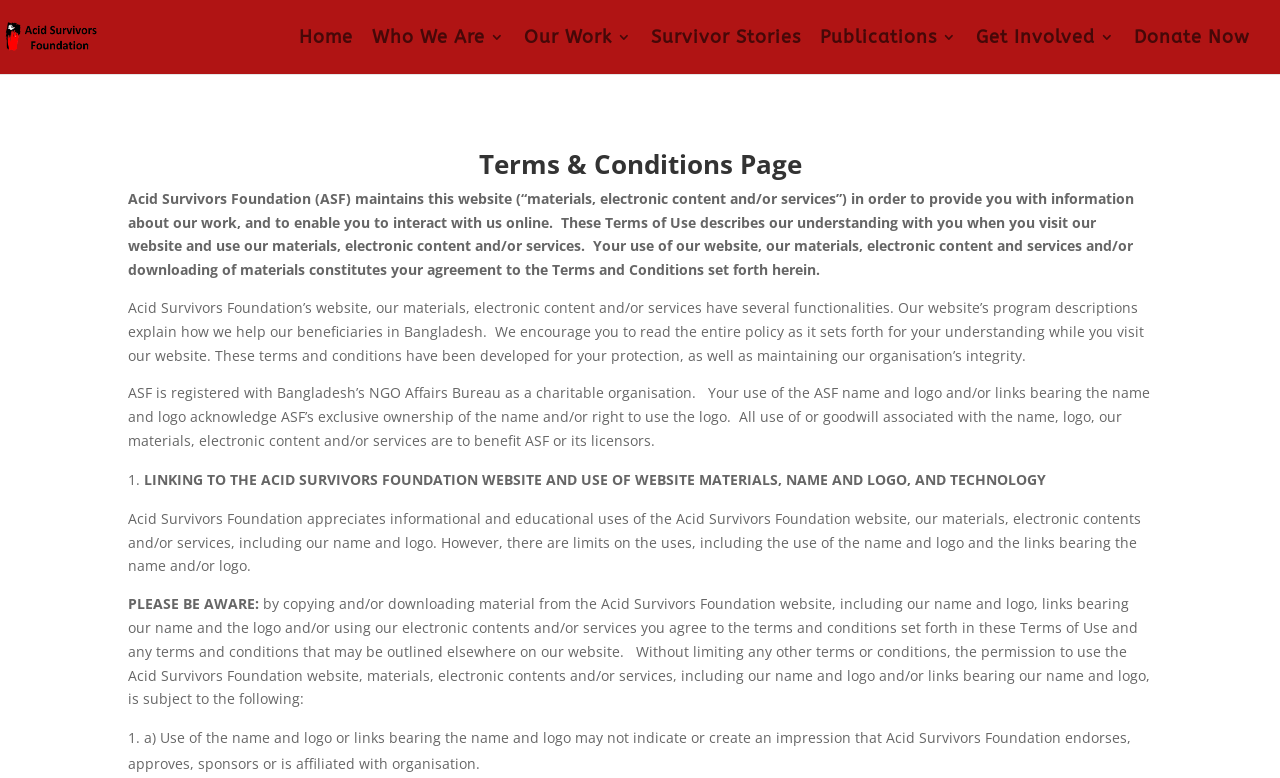Is the ASF a charitable organization?
Please give a detailed and elaborate answer to the question.

The answer can be found in the text 'ASF is registered with Bangladesh’s NGO Affairs Bureau as a charitable organisation.' which is located in the StaticText element with bounding box coordinates [0.1, 0.493, 0.898, 0.578].